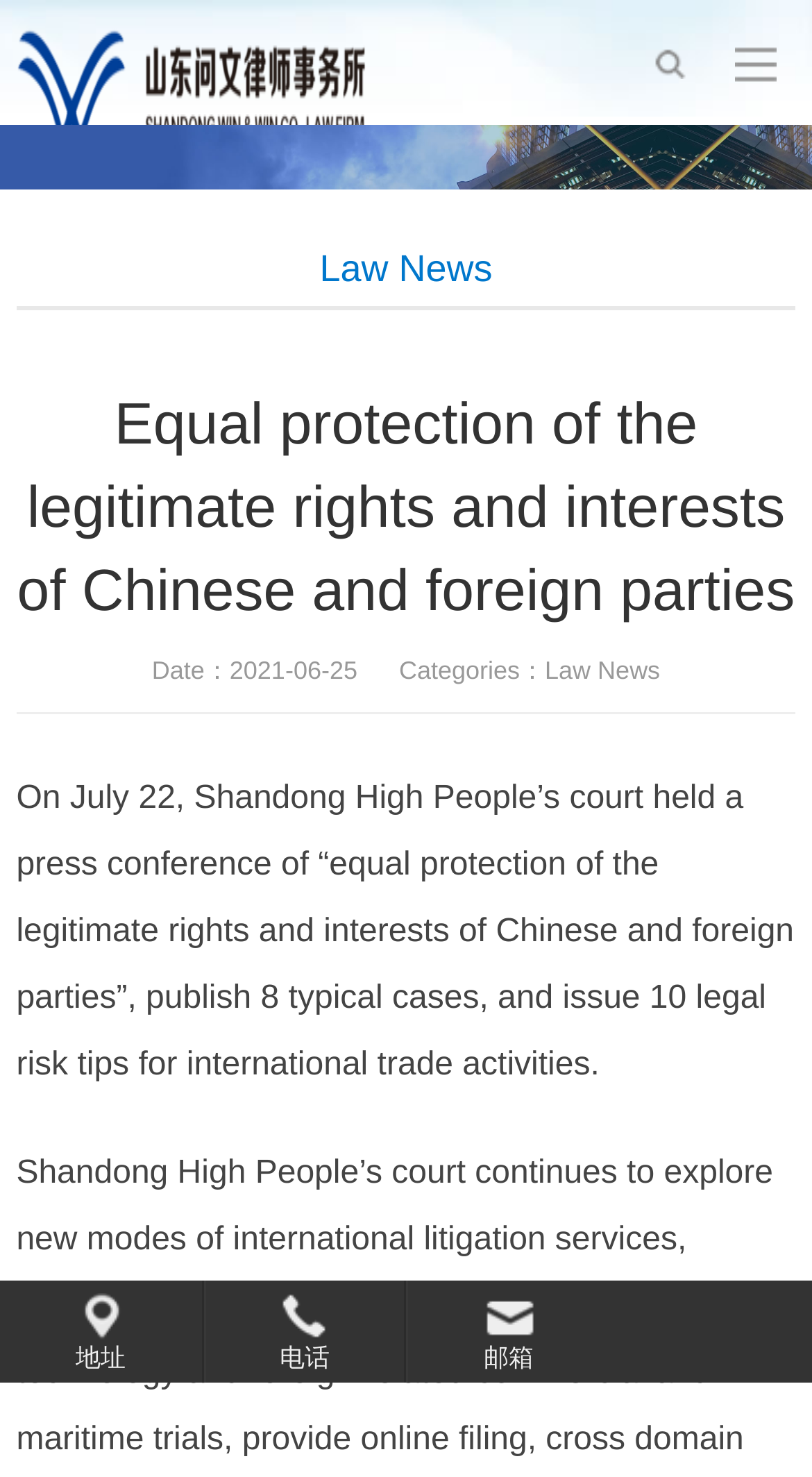What is the category of the news?
Look at the image and respond with a one-word or short-phrase answer.

Law News